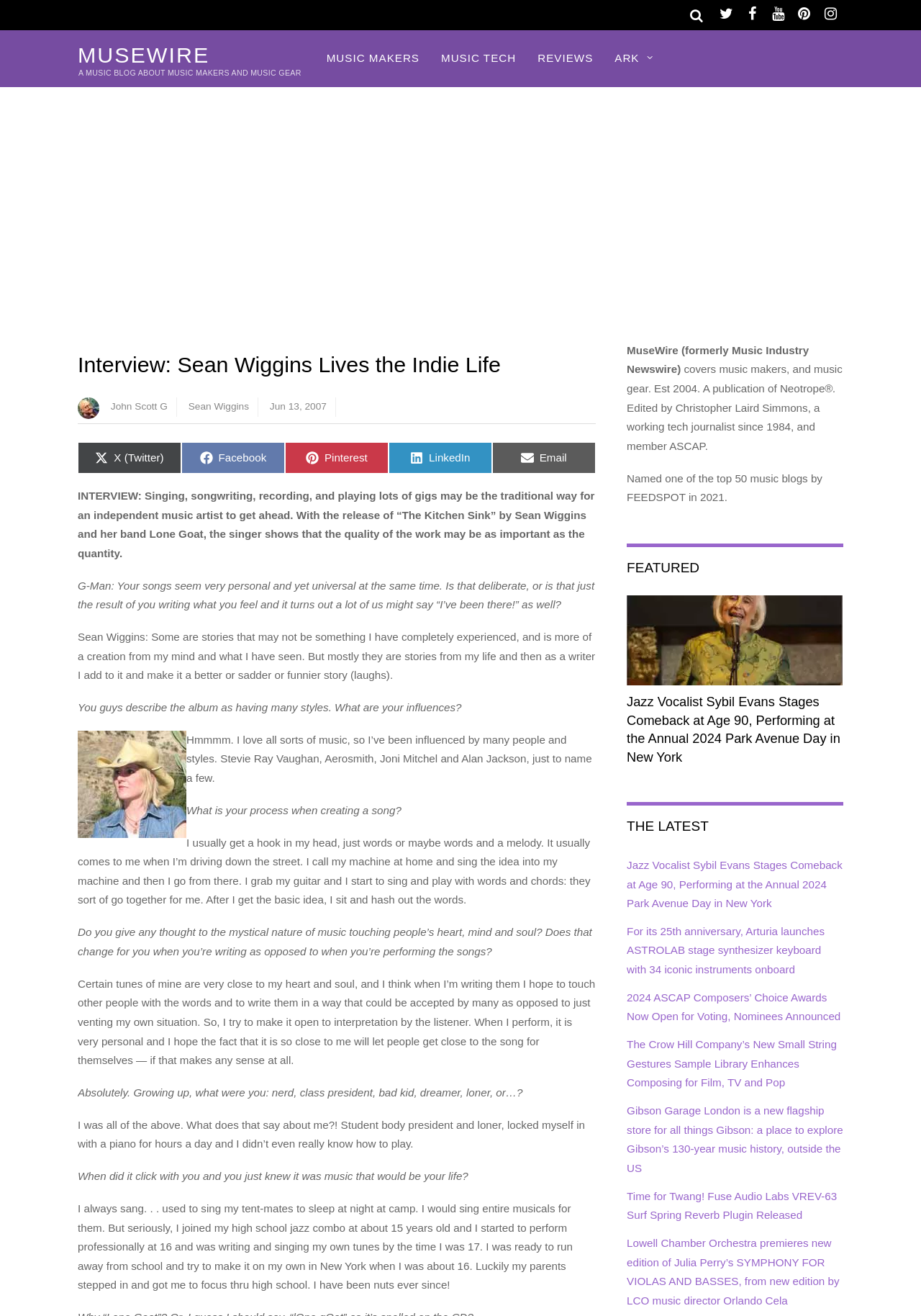How many featured articles are there?
Please answer the question with a detailed response using the information from the screenshot.

There is one featured article section on the webpage, which is located below the main article and has the heading 'FEATURED'. It contains one article link.